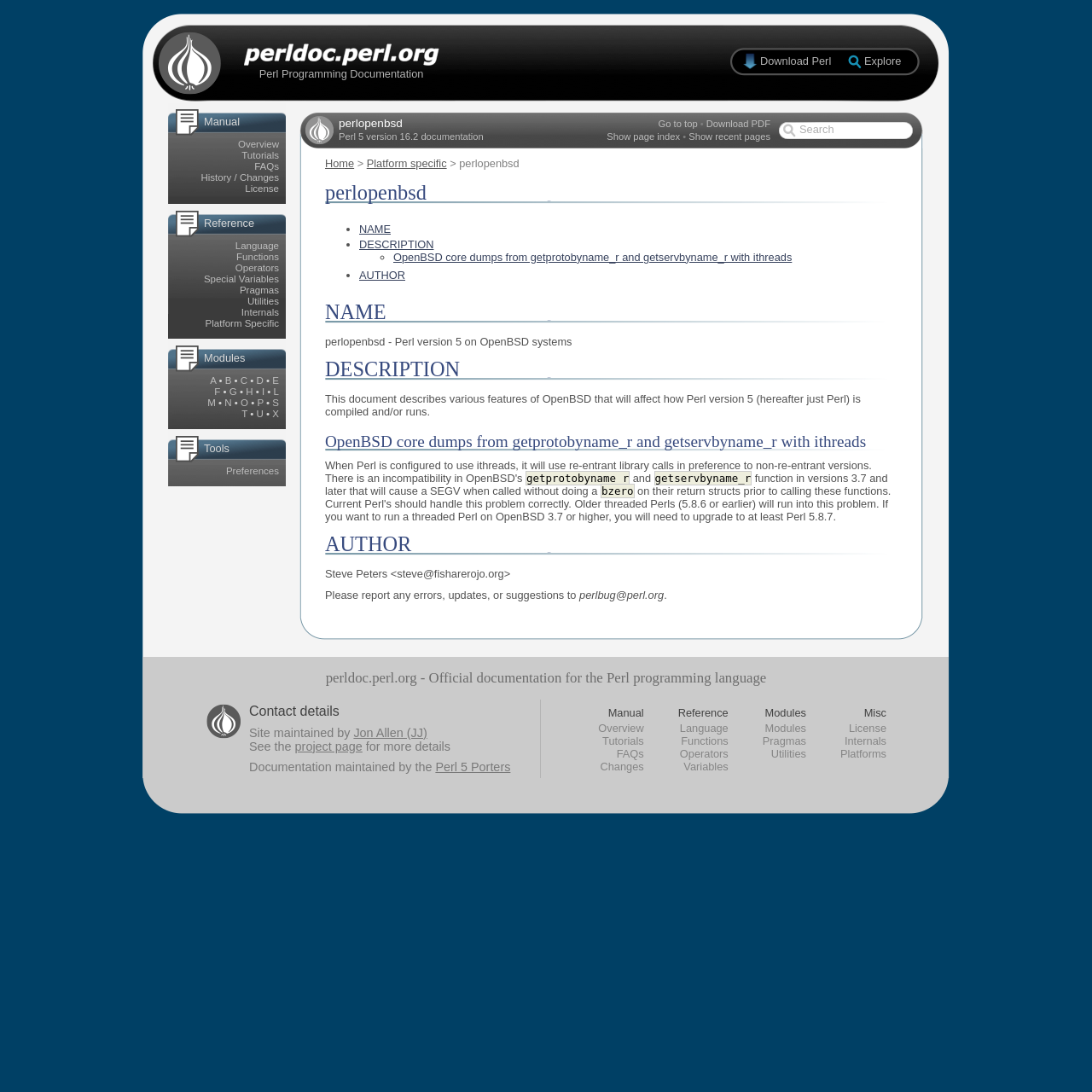Please identify the bounding box coordinates of the clickable area that will fulfill the following instruction: "Click on the 'Overview' link". The coordinates should be in the format of four float numbers between 0 and 1, i.e., [left, top, right, bottom].

[0.218, 0.127, 0.255, 0.137]